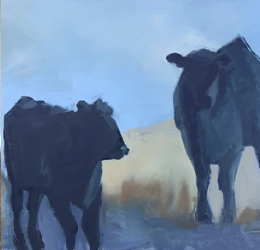Describe every significant element in the image thoroughly.

This image features an evocative painting titled "herd-rhythm" by artist Emma Kalff, currently displayed at the 610 Arts Collective. The artwork captures two cows in a serene landscape, rendered with a soothing color palette predominantly of soft blues and muted earth tones. The cows, depicted in darker shades, are shown in a thoughtful pose against a lightly clouded sky, embodying a sense of calm and stillness. The impressionistic style highlights the texture and movement within the scene, inviting viewers to reflect on the natural beauty and rhythm of rural life. This piece beautifully contributes to the collective's mission of showcasing diverse artistic expressions and connecting the community through art.